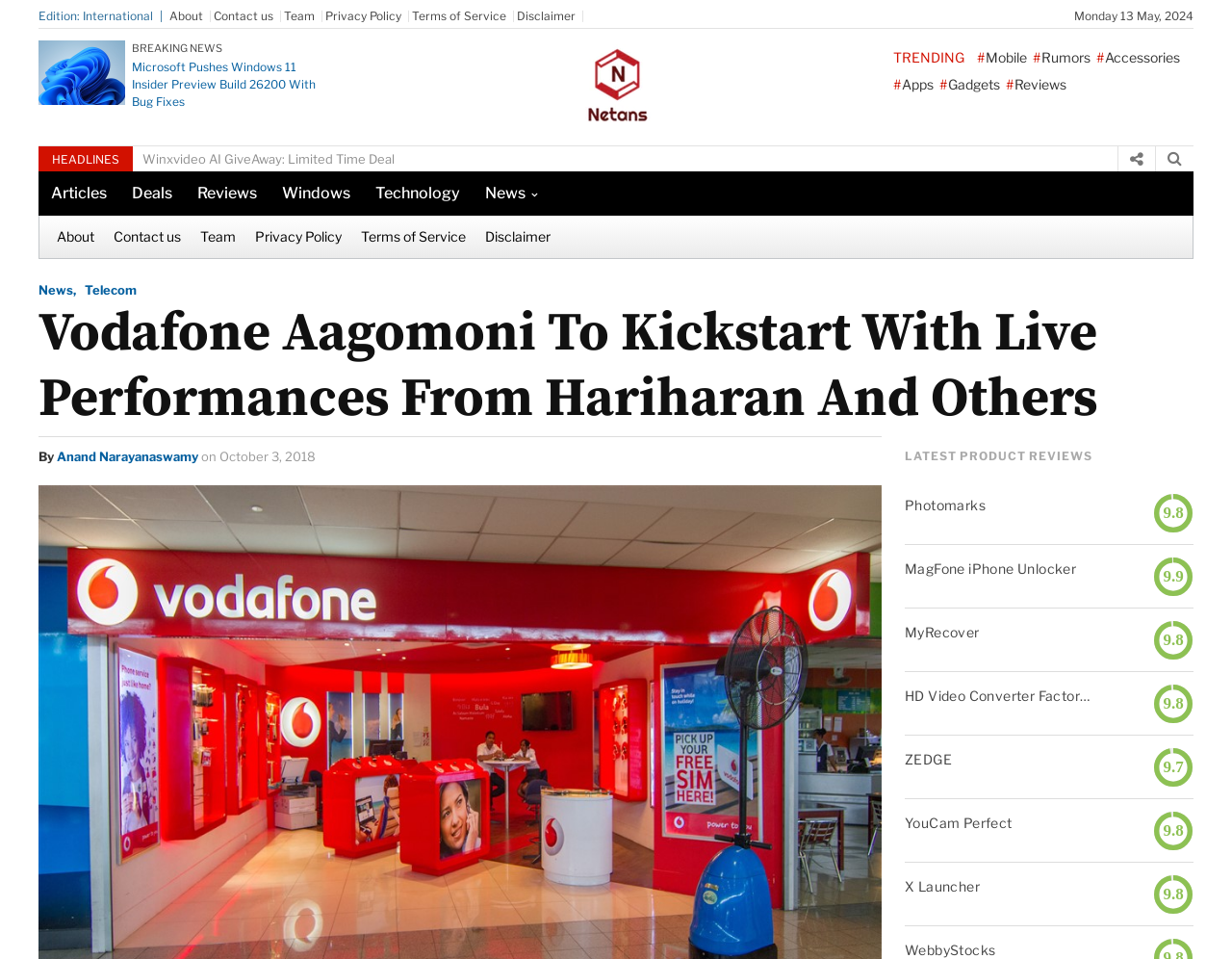Provide the bounding box coordinates for the area that should be clicked to complete the instruction: "Check the trending news".

[0.725, 0.051, 0.783, 0.068]